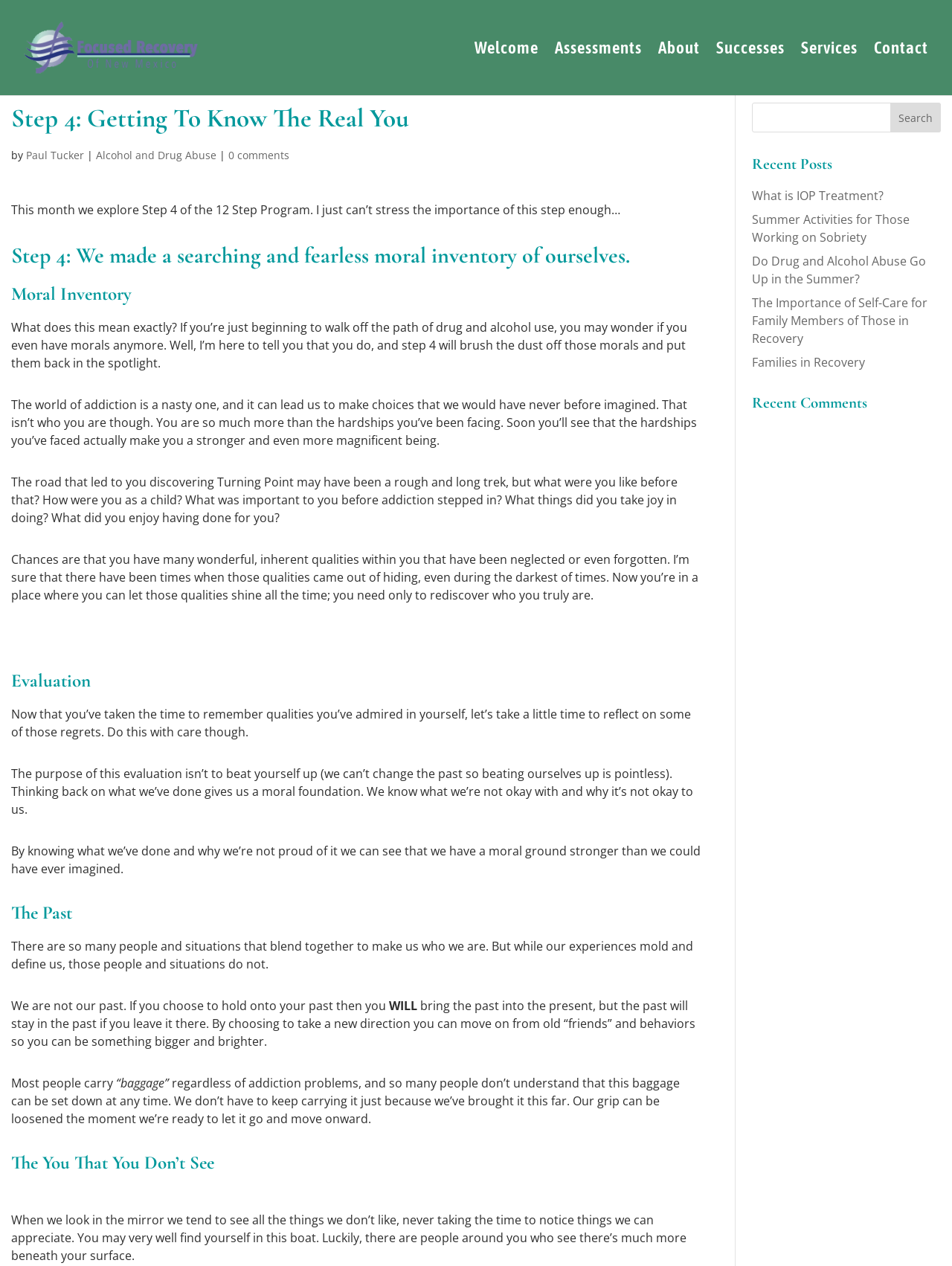What is the topic of the recent post 'What is IOP Treatment?'?
Answer the question using a single word or phrase, according to the image.

IOP Treatment